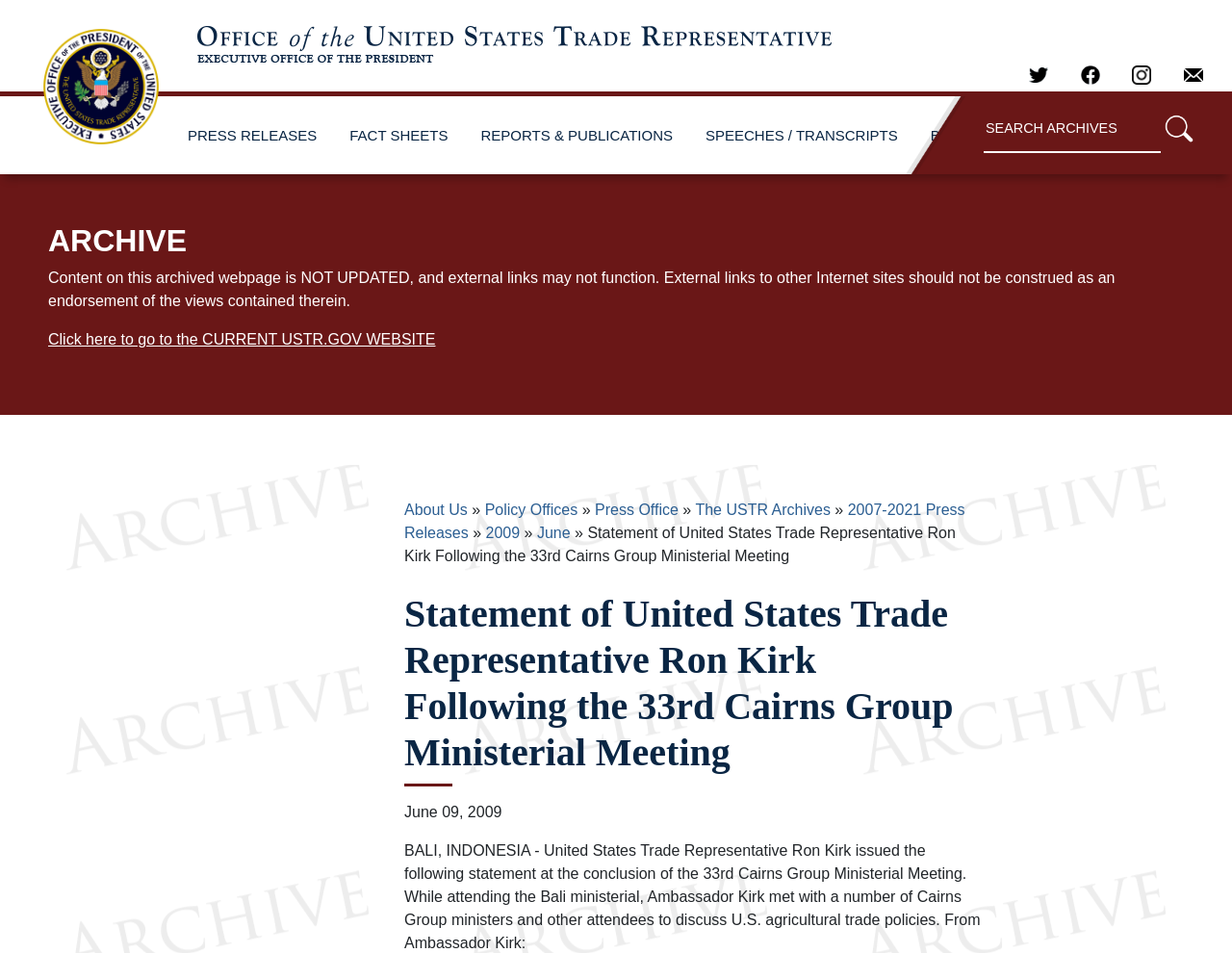Could you determine the bounding box coordinates of the clickable element to complete the instruction: "Search through site content"? Provide the coordinates as four float numbers between 0 and 1, i.e., [left, top, right, bottom].

[0.798, 0.111, 0.969, 0.161]